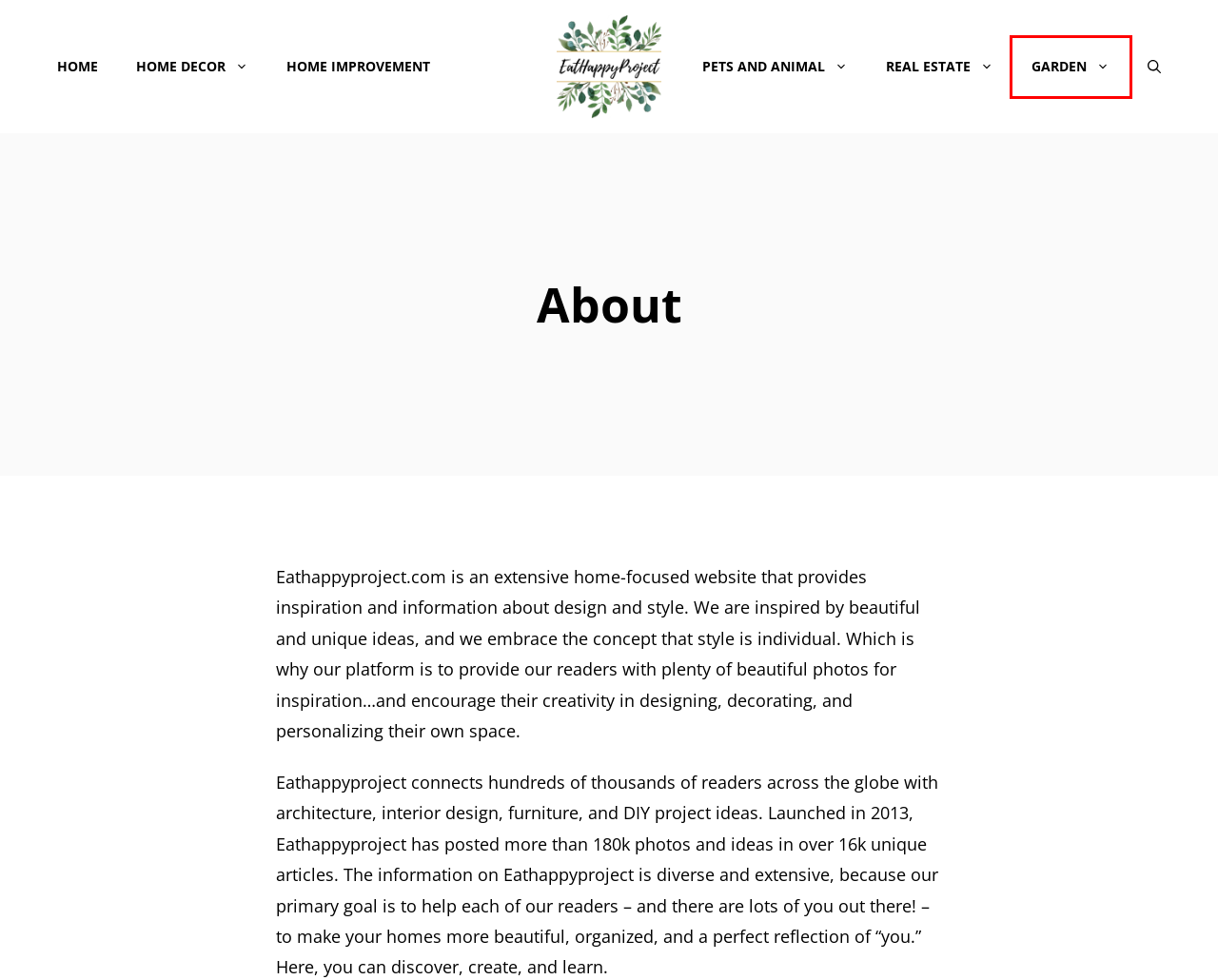Observe the provided screenshot of a webpage with a red bounding box around a specific UI element. Choose the webpage description that best fits the new webpage after you click on the highlighted element. These are your options:
A. Pets and Animal - EatHappyProject
B. Furniture - EatHappyProject
C. Real Estate - EatHappyProject
D. Home Decor Write For Us - EatHappyProject
E. Home Improvement - EatHappyProject
F. Home Decor - EatHappyProject
G. Garden - EatHappyProject
H. EatHappyProject - Go the green way

G